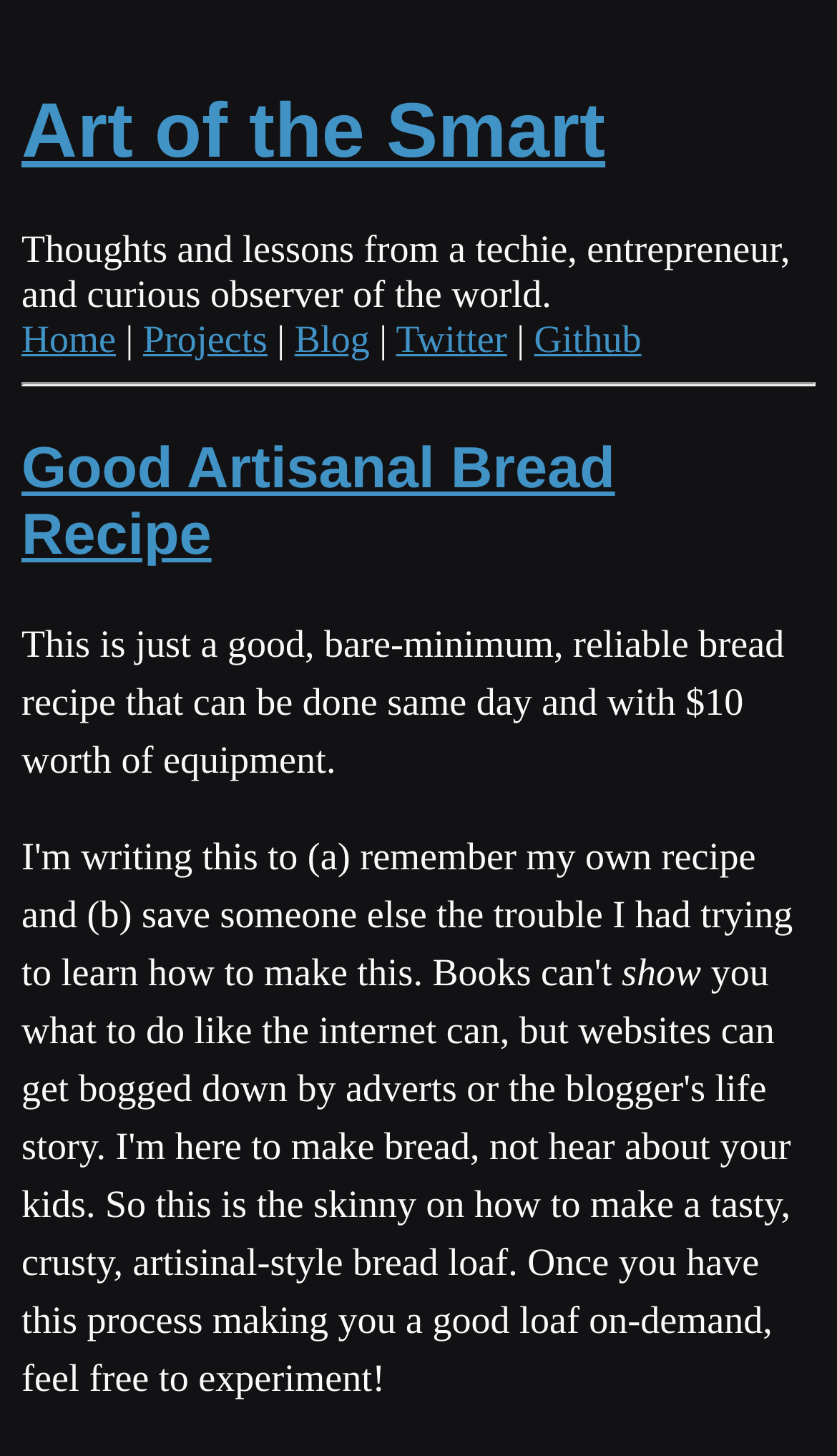What is the minimum equipment cost required for the bread recipe?
From the image, respond with a single word or phrase.

$10